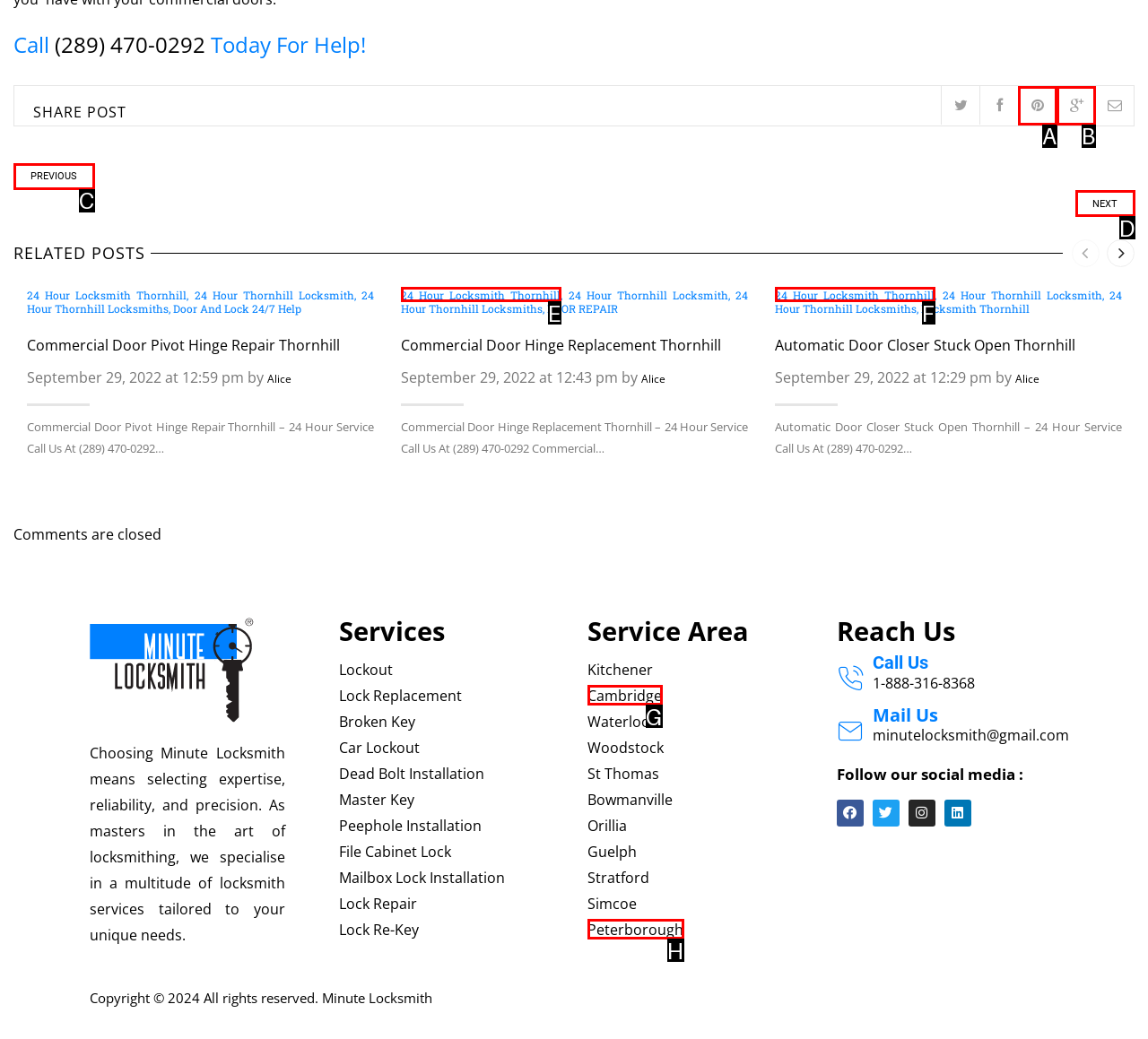Based on the given description: title="Google +", identify the correct option and provide the corresponding letter from the given choices directly.

B